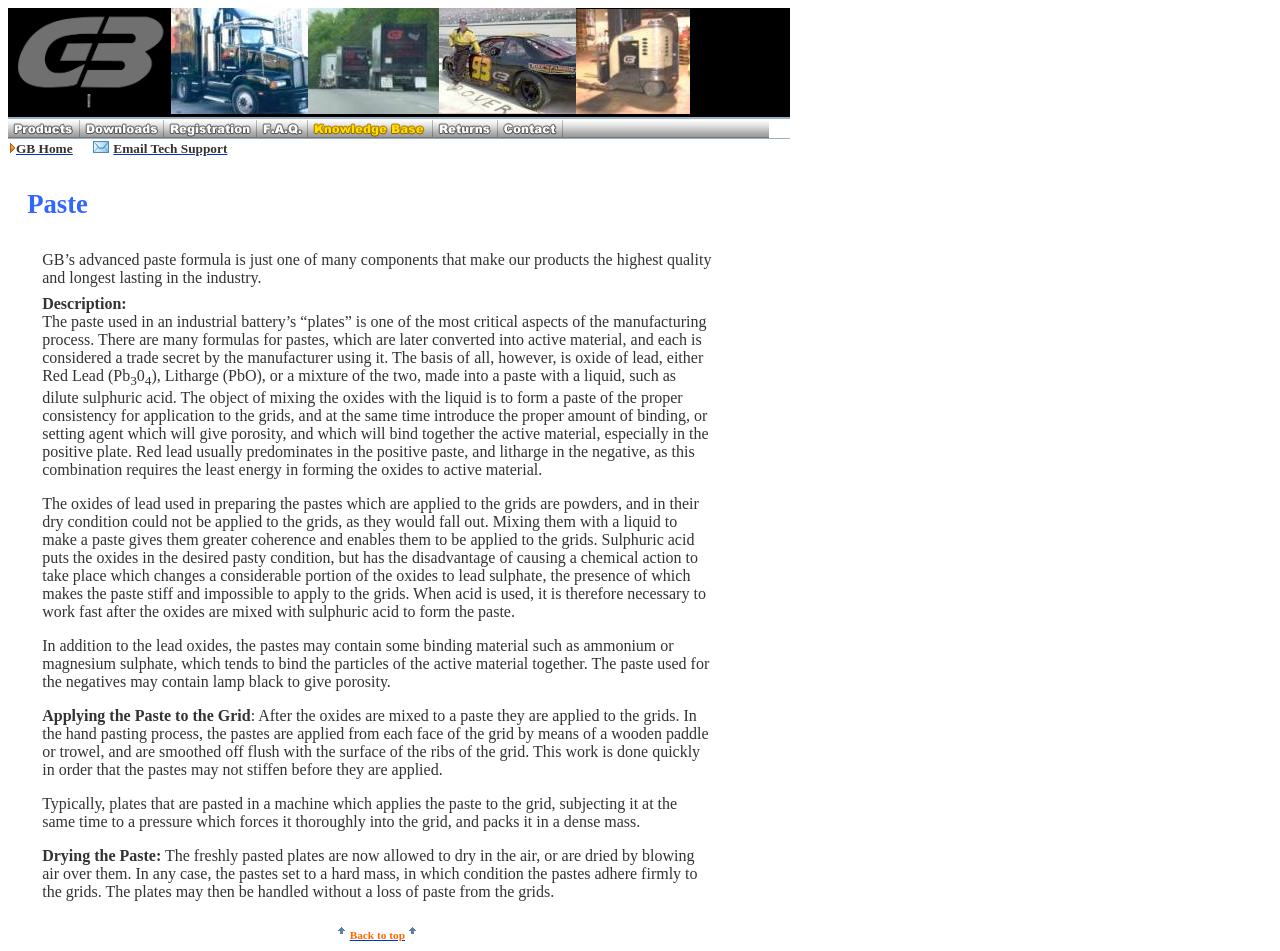Can you find the bounding box coordinates for the UI element given this description: "GB Home"? Provide the coordinates as four float numbers between 0 and 1: [left, top, right, bottom].

[0.012, 0.148, 0.057, 0.164]